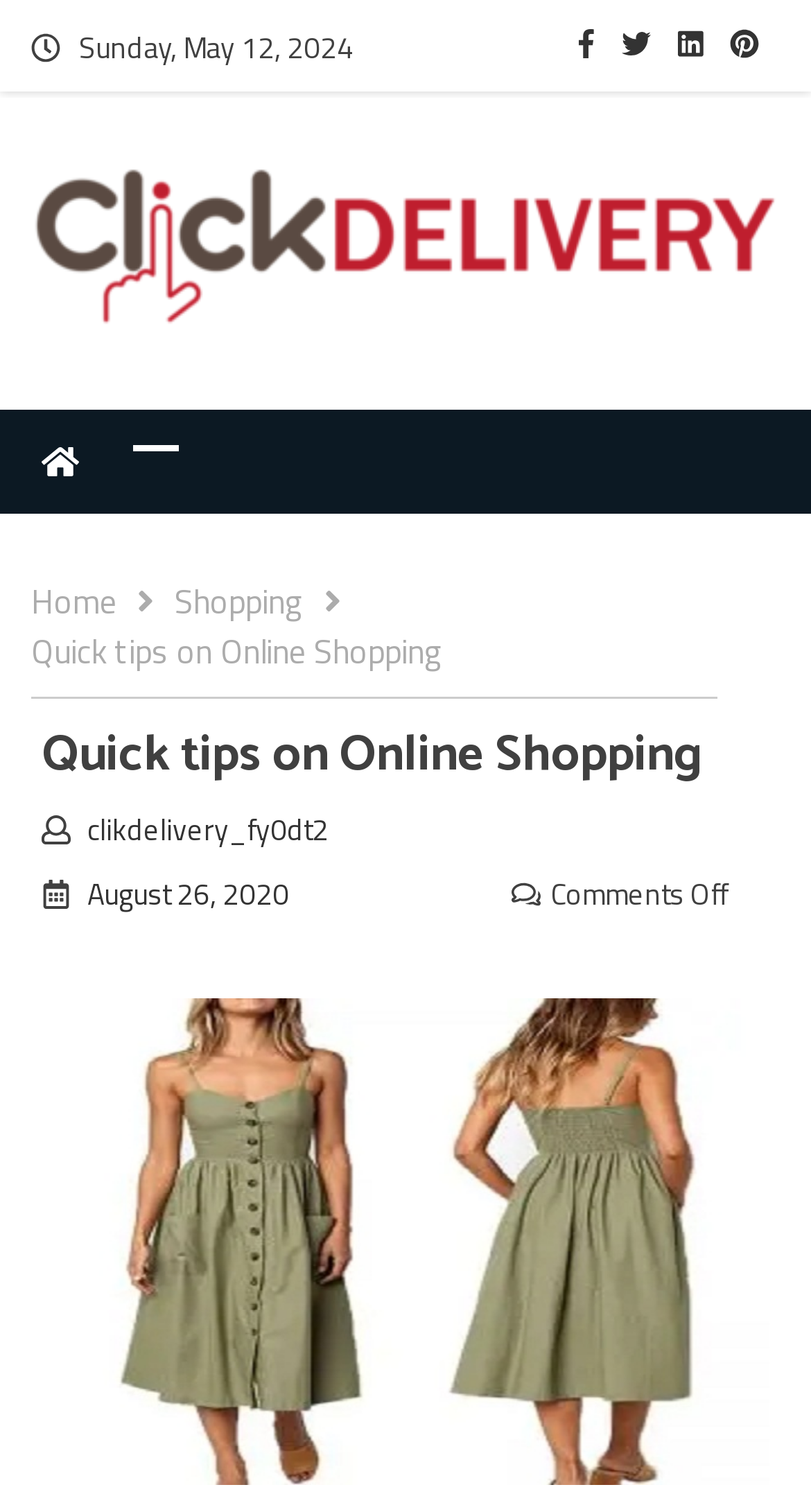Predict the bounding box of the UI element based on this description: "alt="clikdelivery.com"".

[0.038, 0.099, 0.962, 0.236]